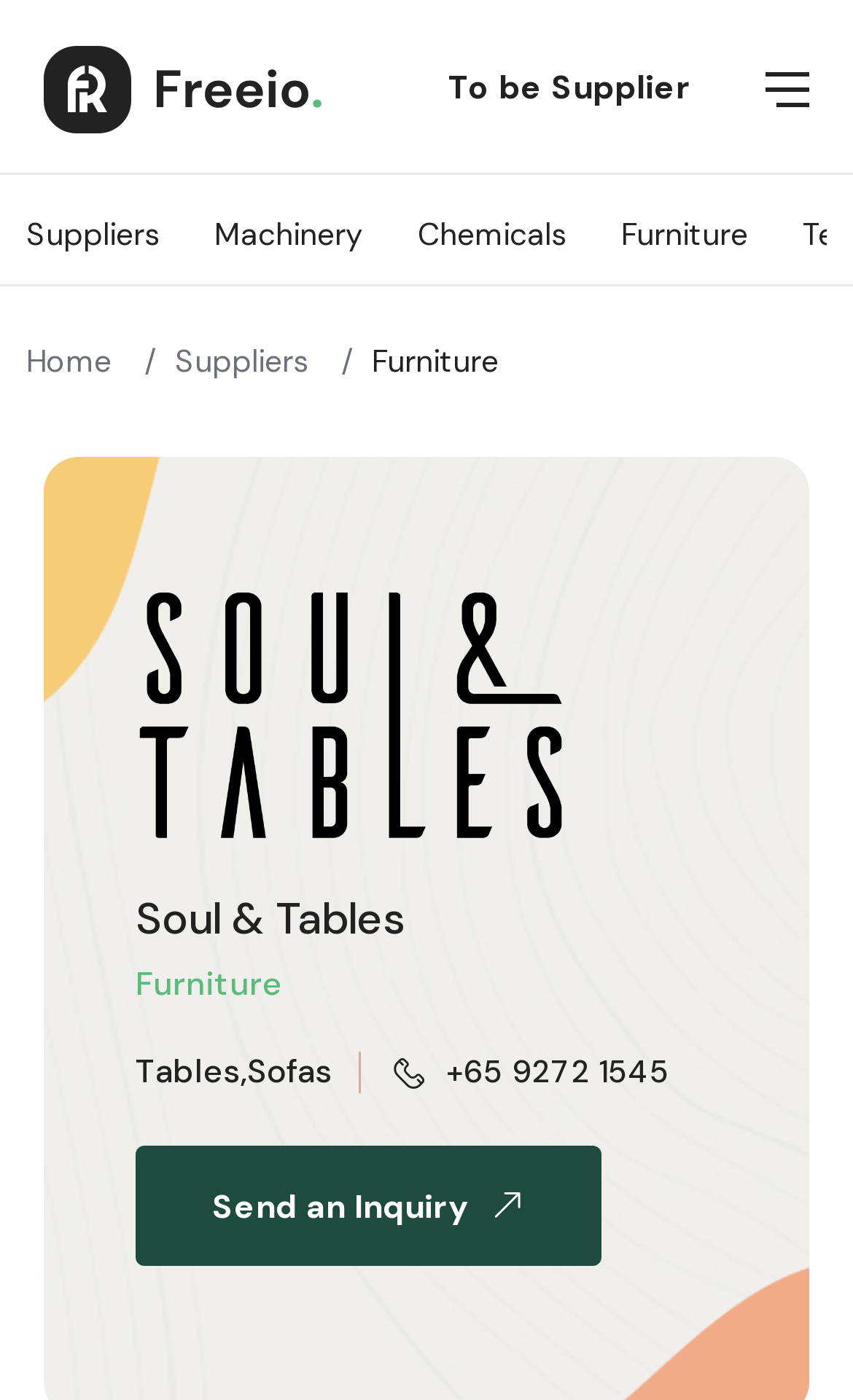Create a detailed description of the webpage's content and layout.

This webpage is a modern home furniture shop in Singapore. At the top left, there is a link to the homepage. Next to it, there are several links to different categories, including Suppliers, Machinery, Chemicals, and Furniture. 

Below these links, there is a breadcrumb navigation menu, showing the current path as "Home / Suppliers / Furniture". 

On the right side of the page, there is a section dedicated to the shop "Soul & Tables". It features an image of the shop's logo, followed by three headings: "Soul & Tables", "Furniture", and "Tables, Sofas". Below these headings, there is a contact information section, including a phone number "+65 9272 1545" which is also a clickable link. 

At the bottom of this section, there is a call-to-action link "Send an Inquiry" with an arrow icon. Additionally, there are three links at the top right corner of the page, but they do not have descriptive text.